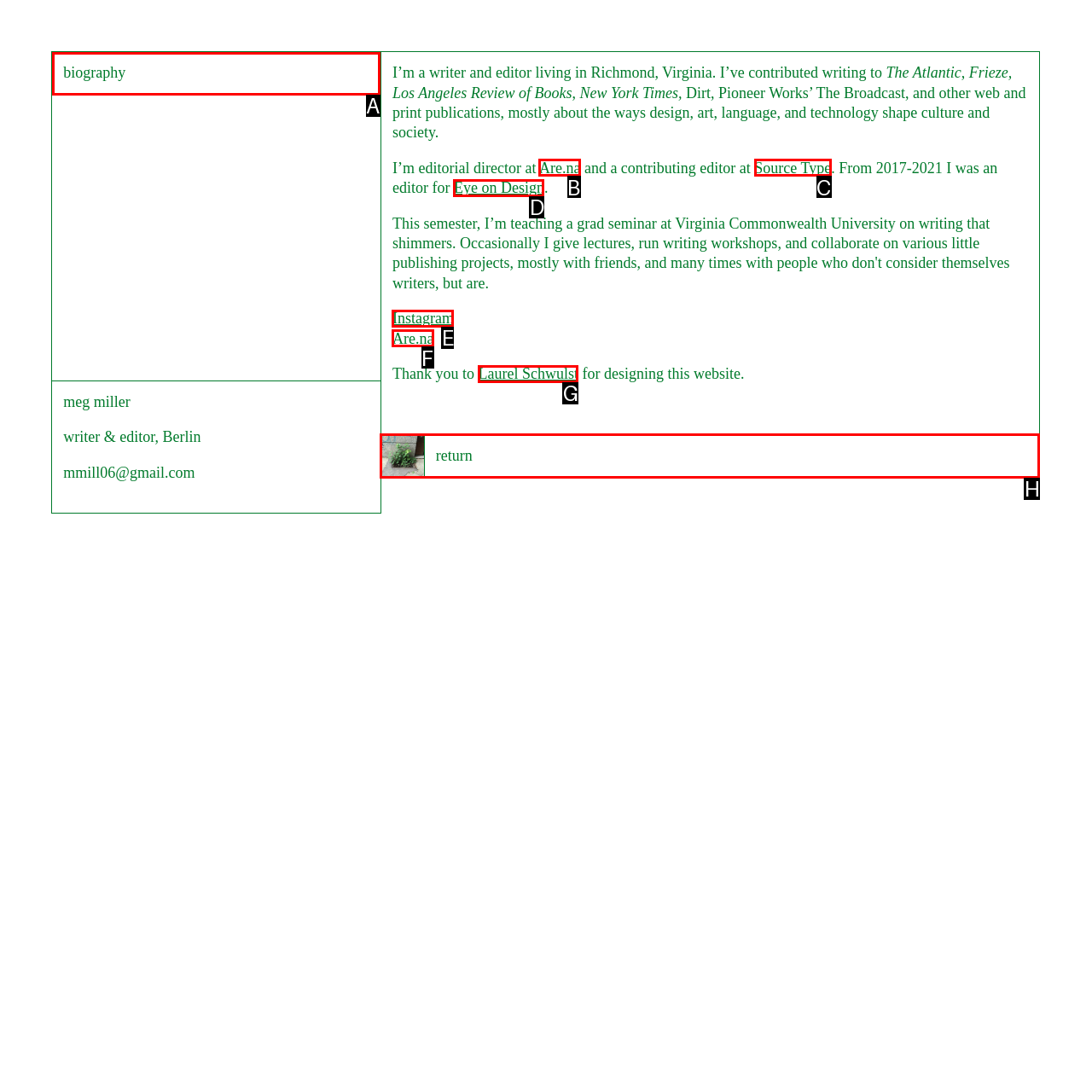Determine which UI element you should click to perform the task: visit biography
Provide the letter of the correct option from the given choices directly.

A